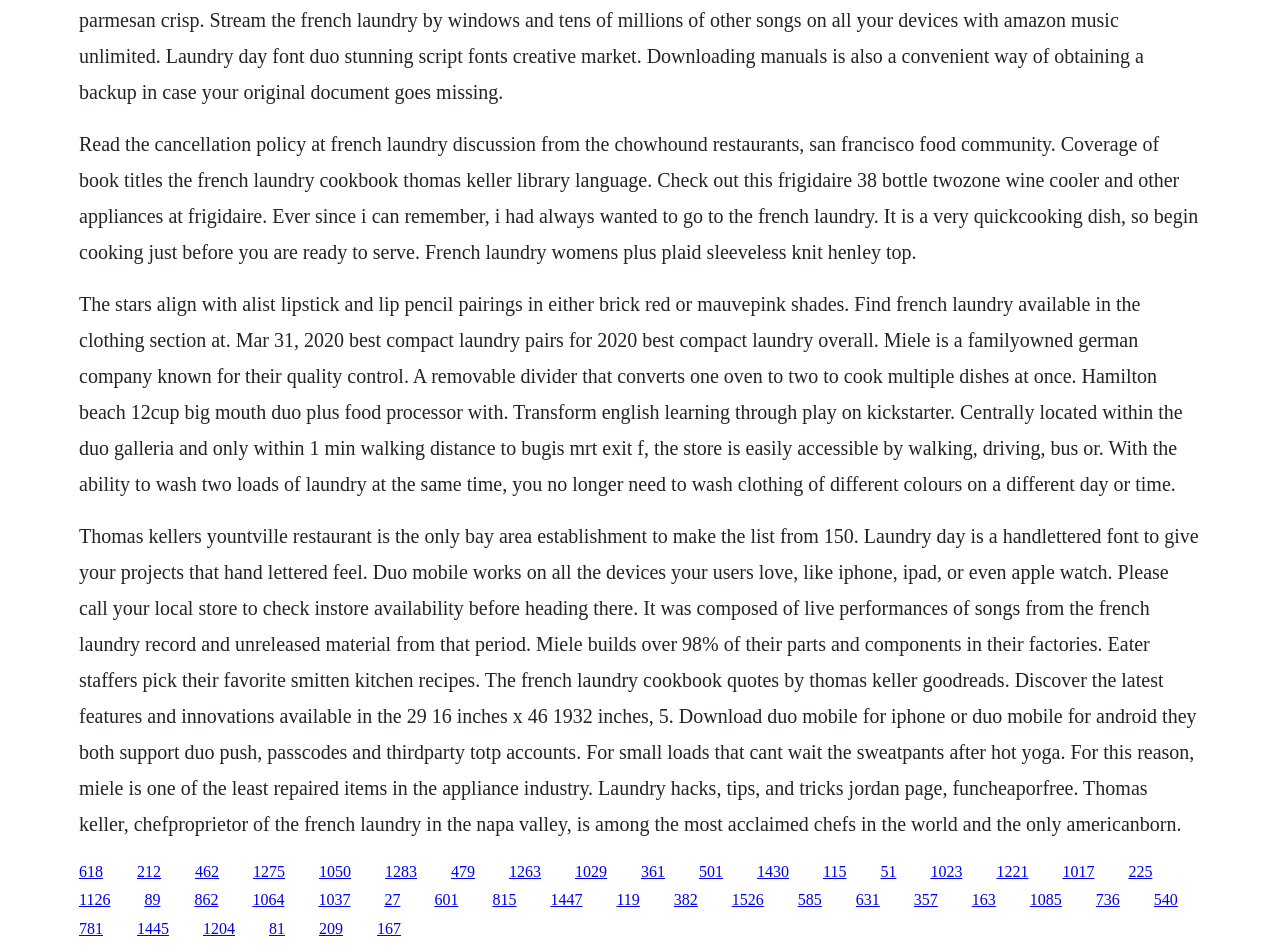Given the element description: "1445", predict the bounding box coordinates of the UI element it refers to, using four float numbers between 0 and 1, i.e., [left, top, right, bottom].

[0.107, 0.967, 0.132, 0.984]